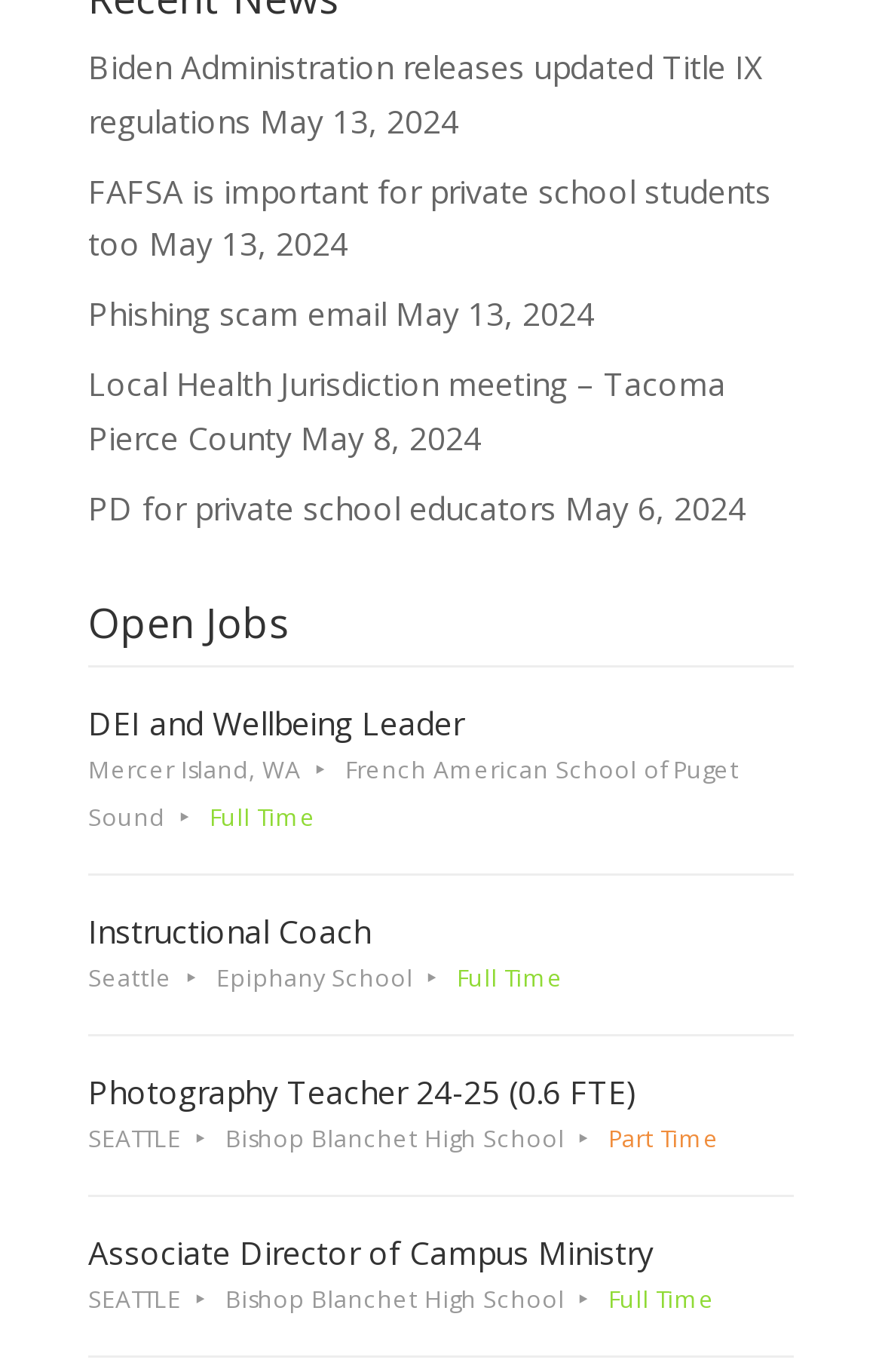How many news articles are listed?
Based on the image, please offer an in-depth response to the question.

I counted the number of links under the 'Recent News' heading, which are 'Biden Administration releases updated Title IX regulations', 'FAFSA is important for private school students too', 'Phishing scam email', 'Local Health Jurisdiction meeting – Tacoma Pierce County', and 'PD for private school educators'. There are 5 news articles listed.